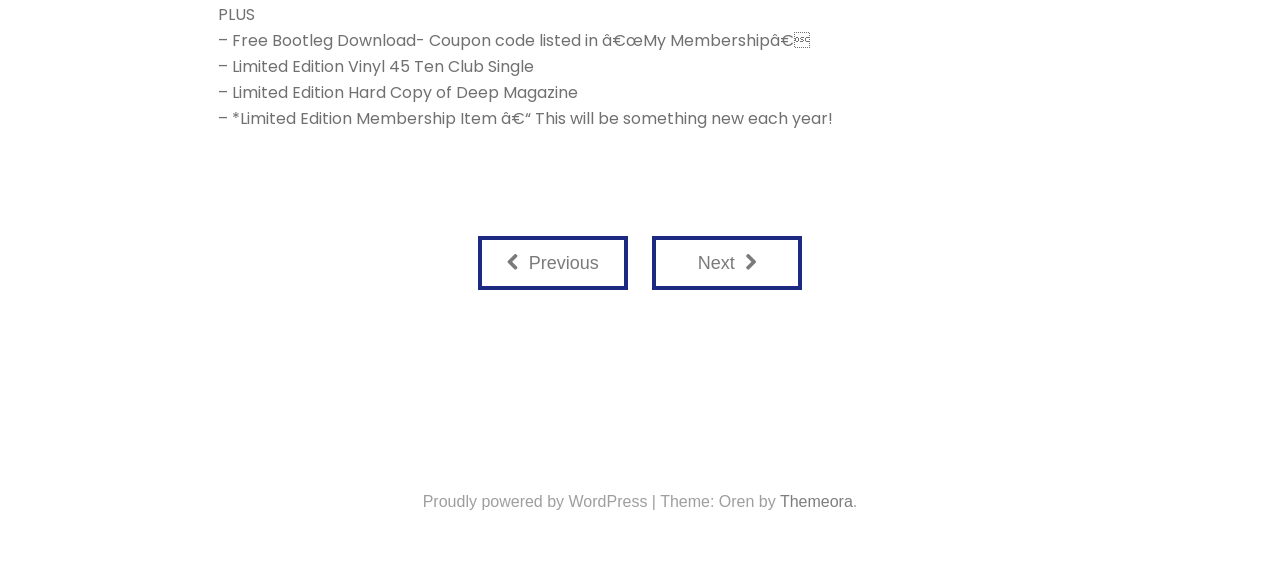What is the name of the theme used by the website?
Give a detailed response to the question by analyzing the screenshot.

The theme used by the website is 'Oren', which is indicated by the StaticText element with the text 'Theme: Oren by' at coordinates [0.516, 0.876, 0.609, 0.906]. This suggests that the website is using a theme called 'Oren' developed by 'Themeora'.